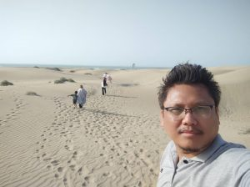Craft a detailed explanation of the image.

In this captivating image, a Filipino tourist stands in the foreground of the striking Chabahar desert landscape, enjoying a moment of exploration. He appears engaged and cheerful, showcasing the distinctive sand dunes that characterize the region. In the background, two family members can be seen walking along a path made by their footprints, hinting at a shared adventure in this picturesque setting. The vast expanse of desert stretches out to meet the horizon, blending seamlessly with the tranquil sky, which adds a serene atmosphere to this family outing. The scene beautifully encapsulates the joy of travel and family bonding amidst the natural beauty of Iran's unique landscapes.